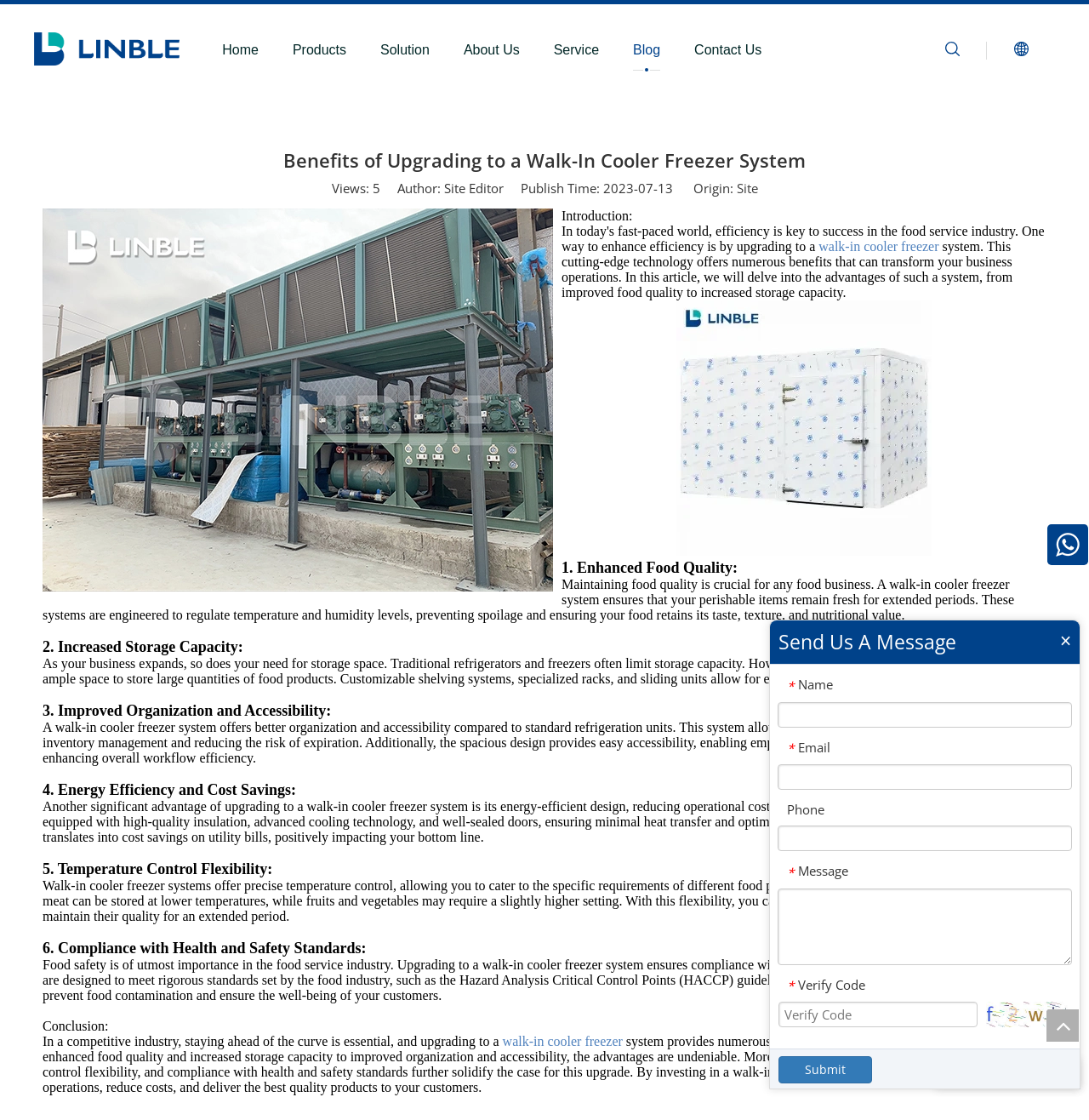Provide a thorough description of the webpage you see.

This webpage is about the benefits of upgrading to a walk-in cooler freezer system in the food service industry. At the top, there is a navigation menu with links to "Home", "Products", "Solution", "About Us", "Service", "Blog", and "Contact Us". Below the navigation menu, there is a heading that reads "Benefits of Upgrading to a Walk-In Cooler Freezer System". 

To the left of the heading, there is an image related to the topic. Below the heading, there is a section with text that reads "Views:" and "Author: Site Editor Publish Time: 2023-07-13 Origin:", followed by a link to "Site". 

The main content of the webpage is divided into sections, each with a heading and a descriptive paragraph. The sections are: "Introduction", "1. Enhanced Food Quality", "2. Increased Storage Capacity", "3. Improved Organization and Accessibility", "4. Energy Efficiency and Cost Savings", "5. Temperature Control Flexibility", and "6. Compliance with Health and Safety Standards". 

Each section has a descriptive paragraph that explains the benefits of upgrading to a walk-in cooler freezer system. There are also images scattered throughout the content, likely illustrating the points being made. 

At the bottom of the webpage, there is a section with a heading "Send Us A Message" and a form with fields for "Name", "Email", "Phone", "Message", and "Verify Code". There is also a "Submit" button. To the right of the form, there is a link to "top" of the page.